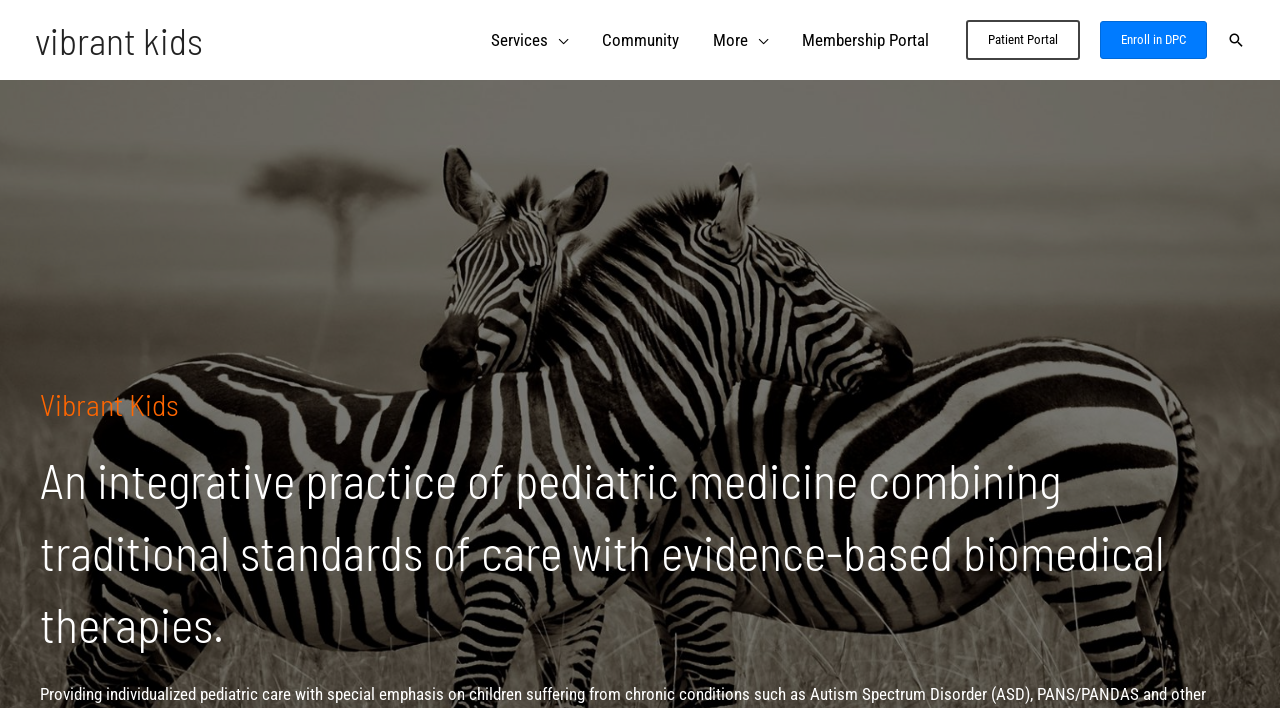Determine the bounding box coordinates of the region I should click to achieve the following instruction: "toggle services menu". Ensure the bounding box coordinates are four float numbers between 0 and 1, i.e., [left, top, right, bottom].

[0.37, 0.007, 0.457, 0.106]